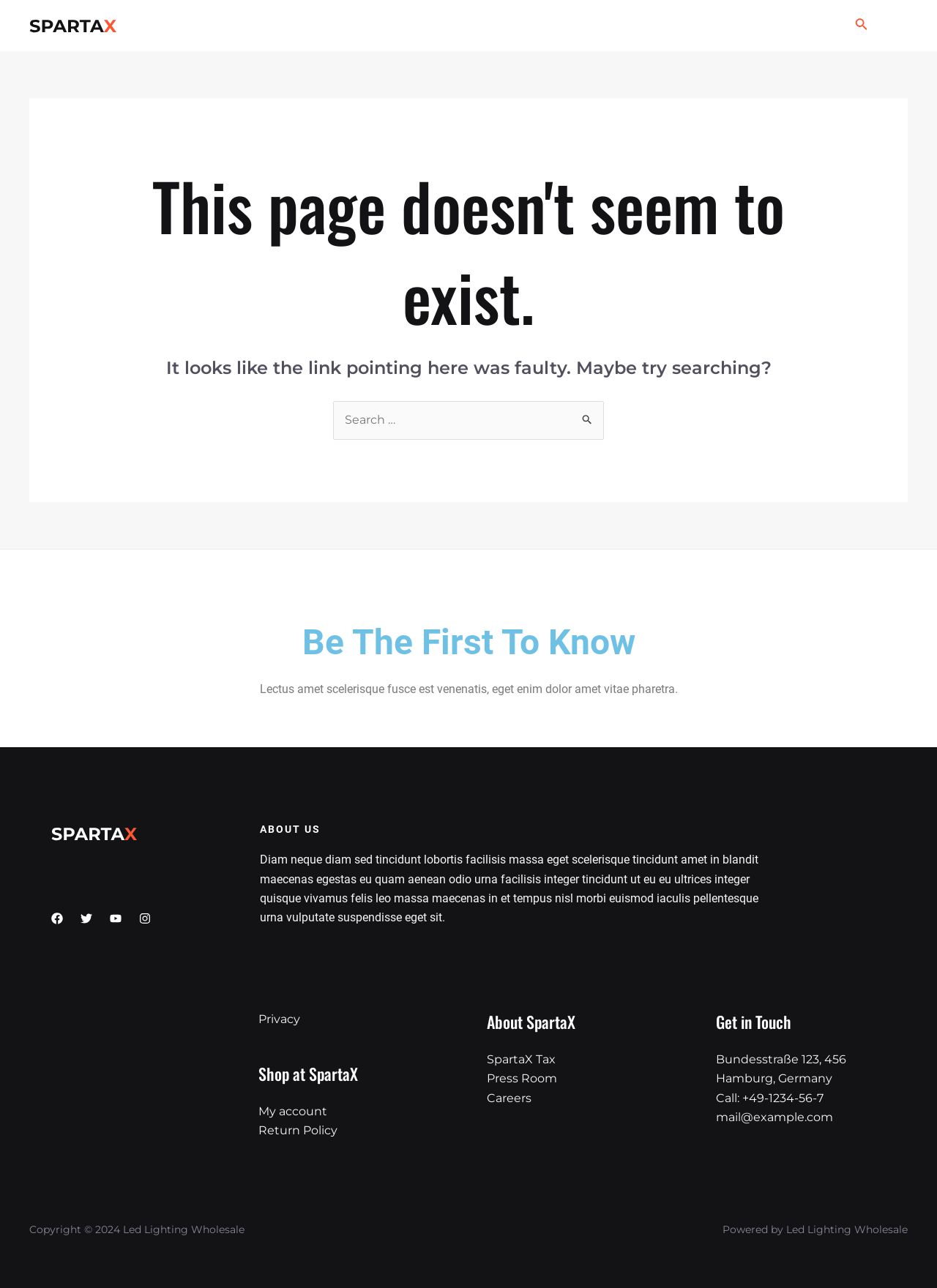Determine the bounding box coordinates for the clickable element required to fulfill the instruction: "Click on Led Lighting Wholesale". Provide the coordinates as four float numbers between 0 and 1, i.e., [left, top, right, bottom].

[0.031, 0.014, 0.125, 0.025]